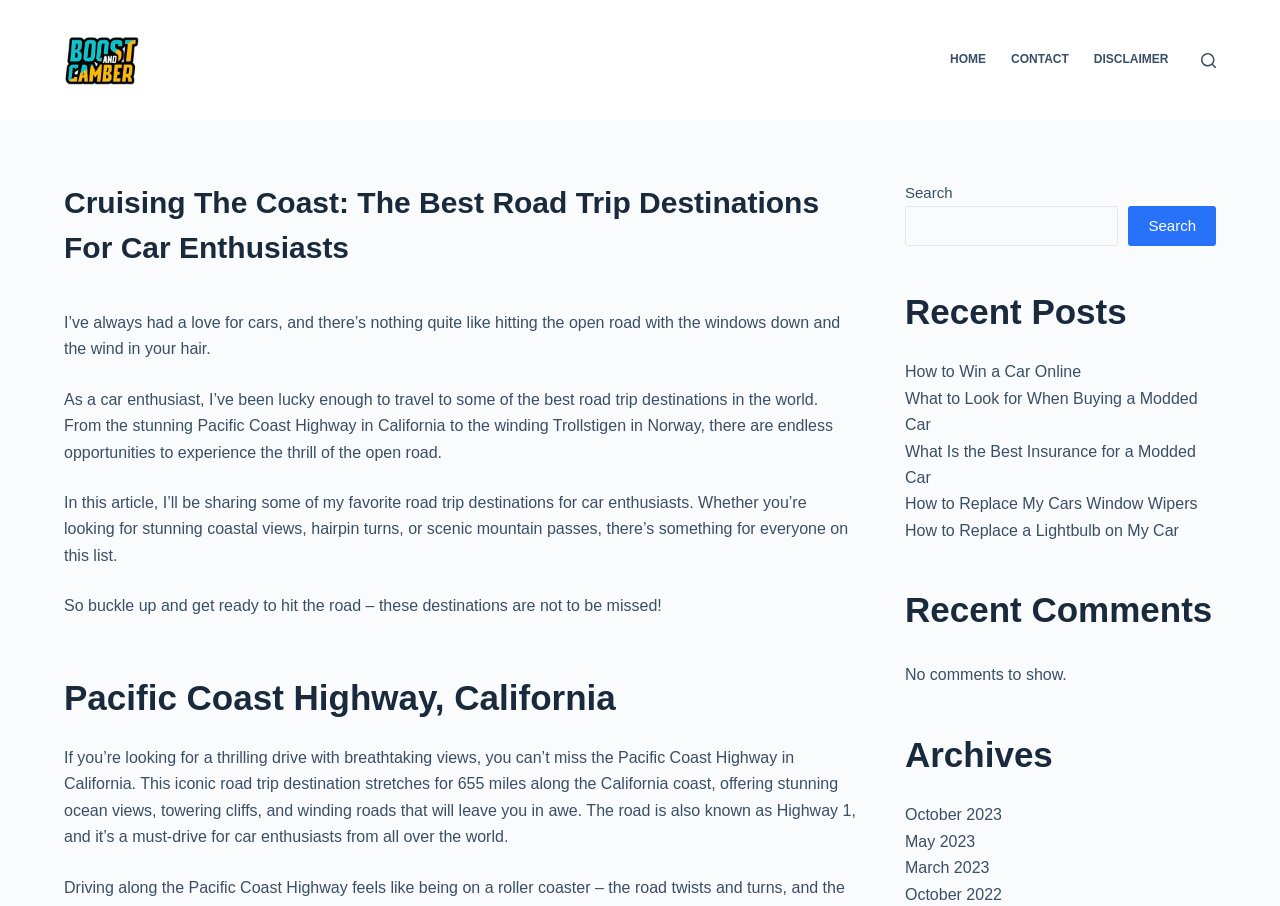Determine the bounding box coordinates (top-left x, top-left y, bottom-right x, bottom-right y) of the UI element described in the following text: Home

[0.732, 0.0, 0.78, 0.132]